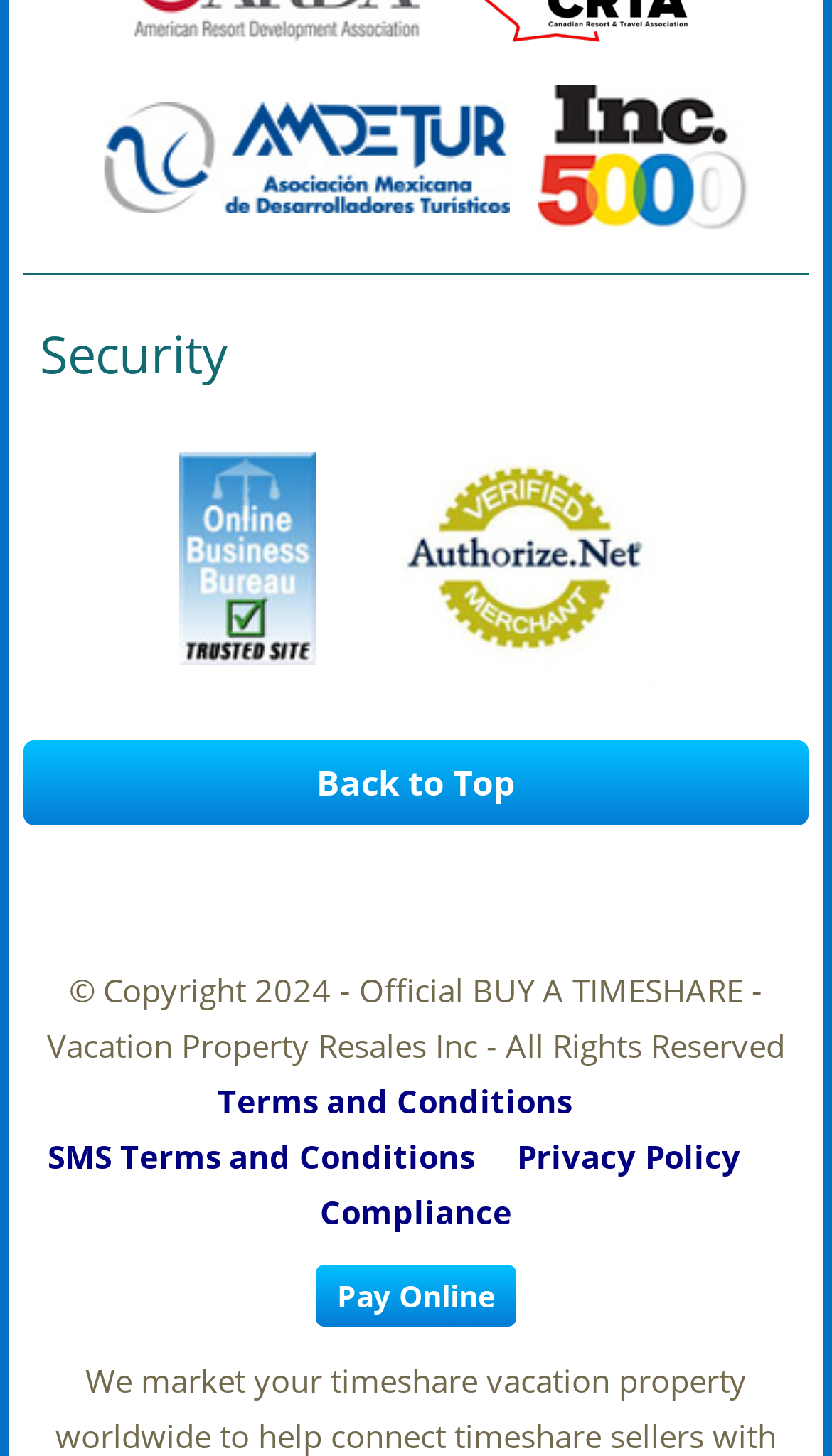Specify the bounding box coordinates of the area to click in order to follow the given instruction: "Visit BuyATimeshare Facebook."

[0.406, 0.173, 0.483, 0.217]